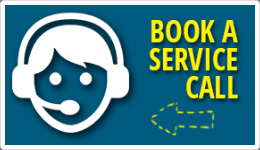What is the purpose of the avatar wearing a headset?
Offer a detailed and exhaustive answer to the question.

The representative avatar wearing a headset in the image symbolizes customer service or support, implying that the locksmith service is available to assist customers with their needs.